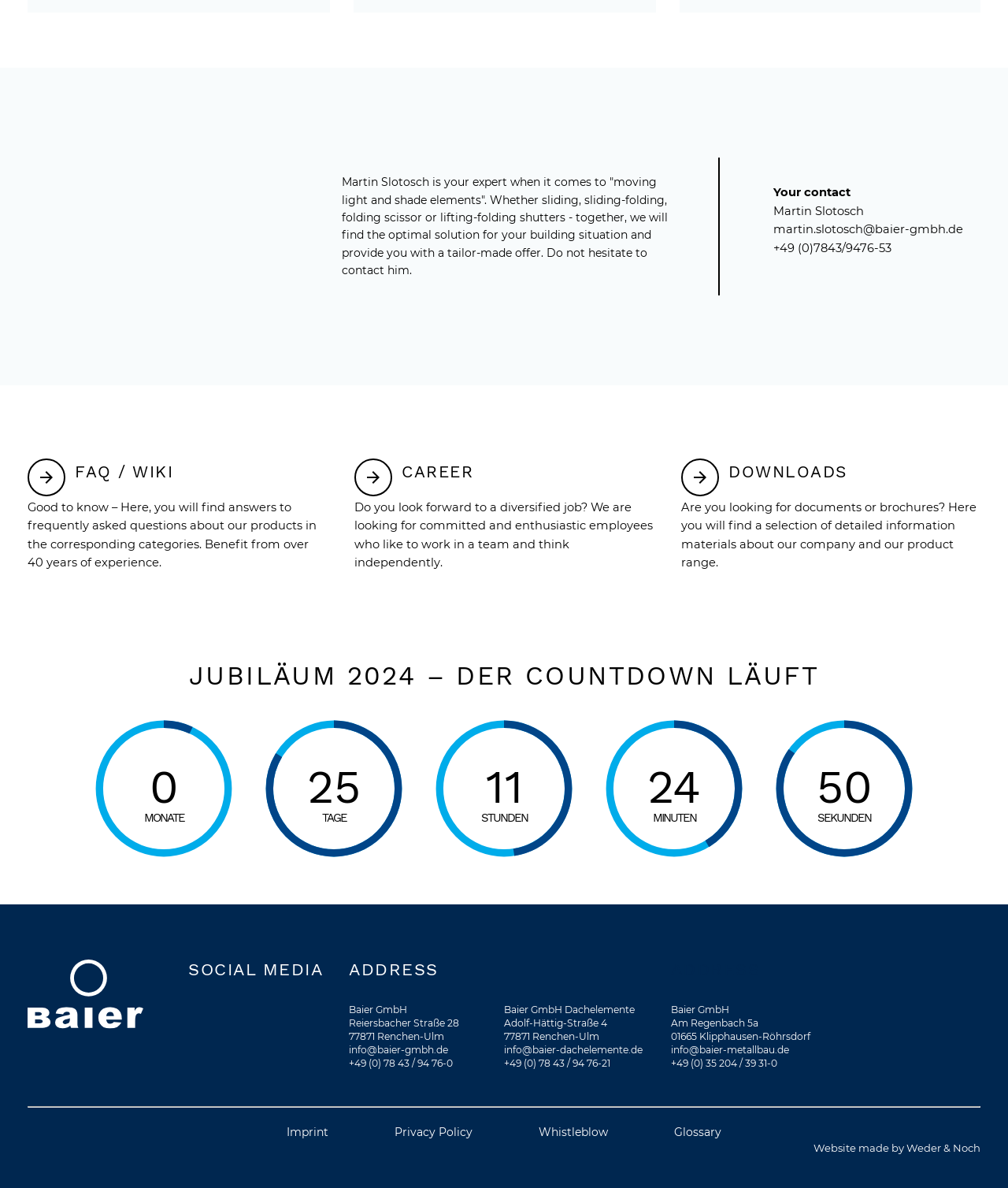Determine the coordinates of the bounding box for the clickable area needed to execute this instruction: "Click the 'REGISTER' link".

None